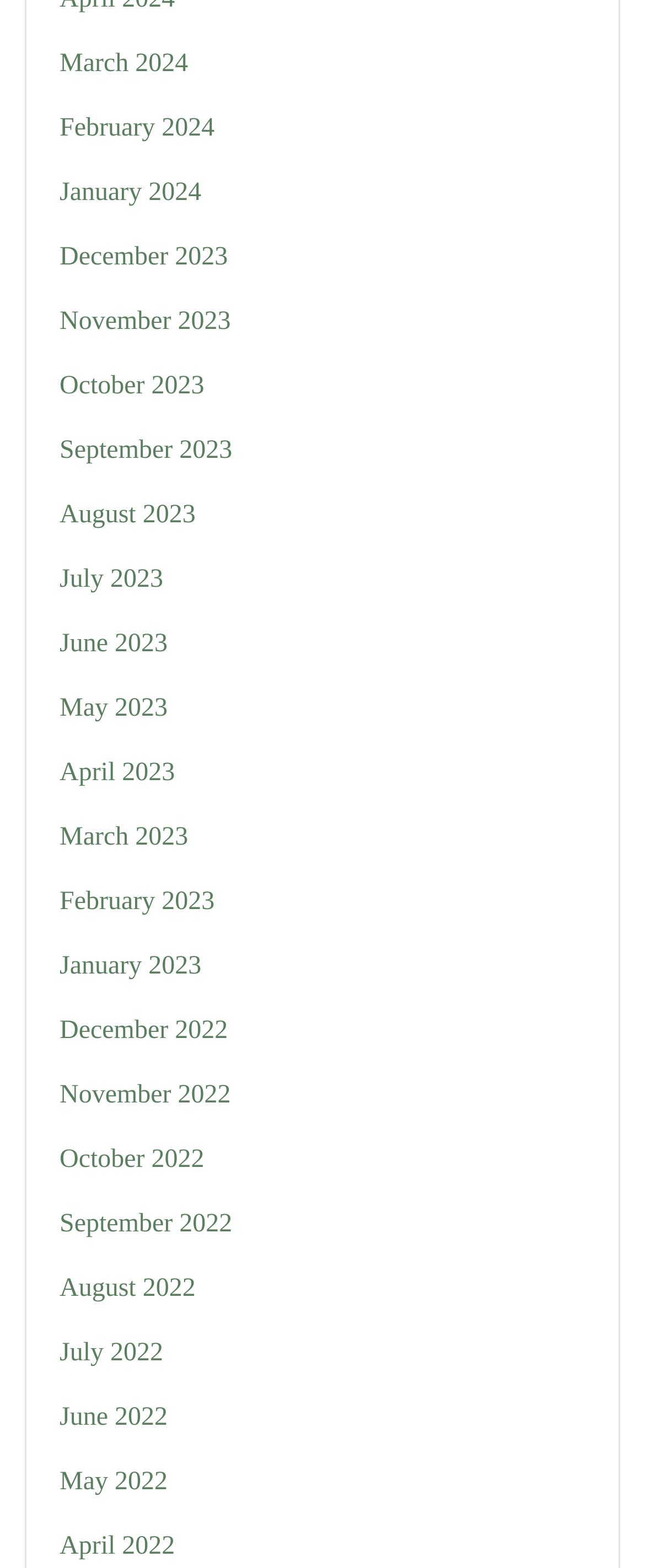How many months are listed in total?
Look at the image and provide a short answer using one word or a phrase.

24